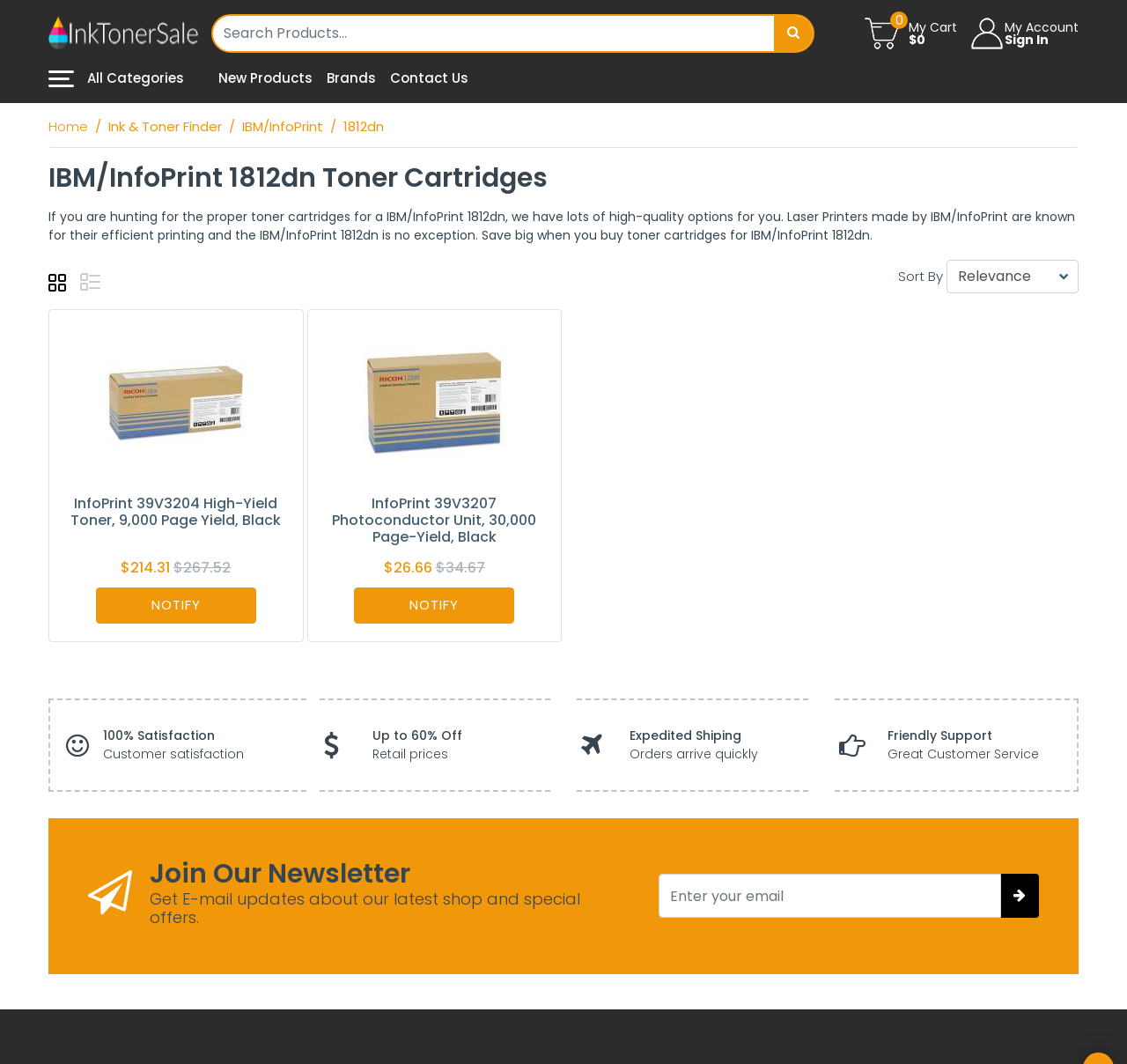Find the bounding box coordinates for the HTML element specified by: "grid".

[0.043, 0.257, 0.063, 0.278]